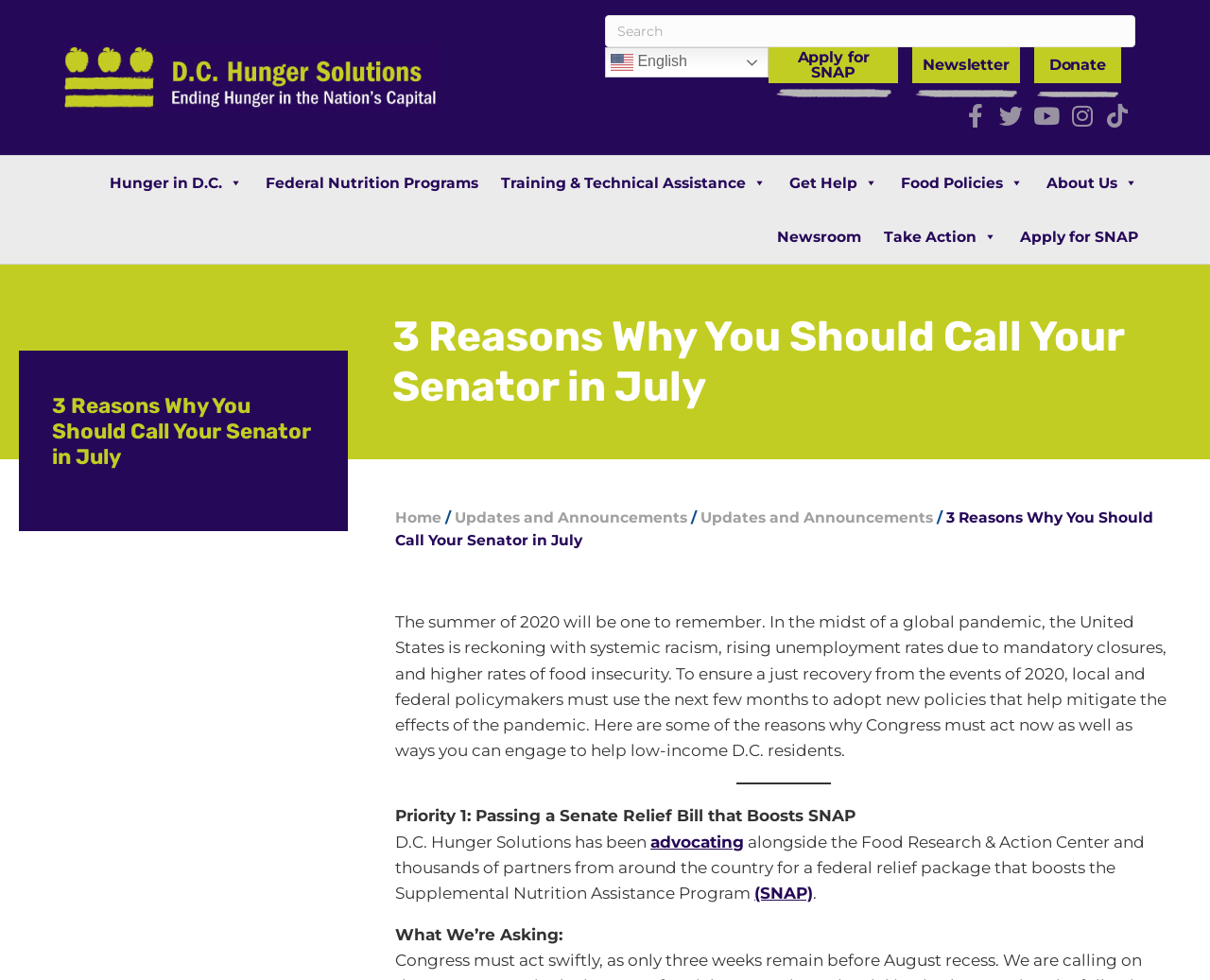Using the element description provided, determine the bounding box coordinates in the format (top-left x, top-left y, bottom-right x, bottom-right y). Ensure that all values are floating point numbers between 0 and 1. Element description: About Us

[0.855, 0.159, 0.95, 0.214]